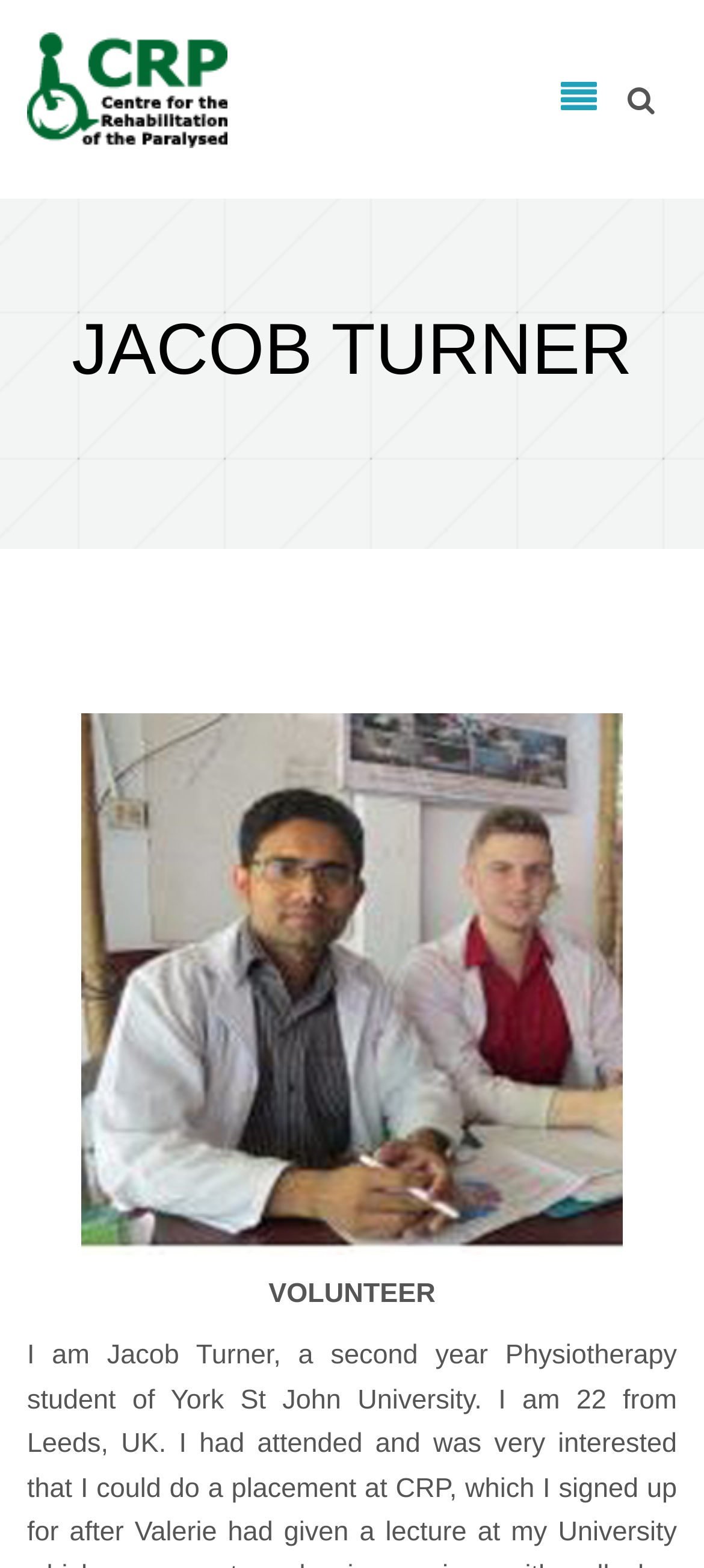Give a comprehensive overview of the webpage, including key elements.

The webpage is a personal profile page of Jacob Turner, a 22-year-old Physiotherapy student from Leeds, UK. At the top-left corner, there is a link to skip to the main content. Next to it, there is a link with an image, which is likely a logo or an icon. 

On the top-right side, there is a social media link, represented by an icon. Below the top section, there is a search form with a heading and a text box where users can input their search queries. 

The main content of the page is divided into two sections. On the left side, there is a heading with Jacob Turner's name in bold font. On the right side, there is a static text "VOLUNTEER" which might indicate Jacob's volunteer experience or interests.